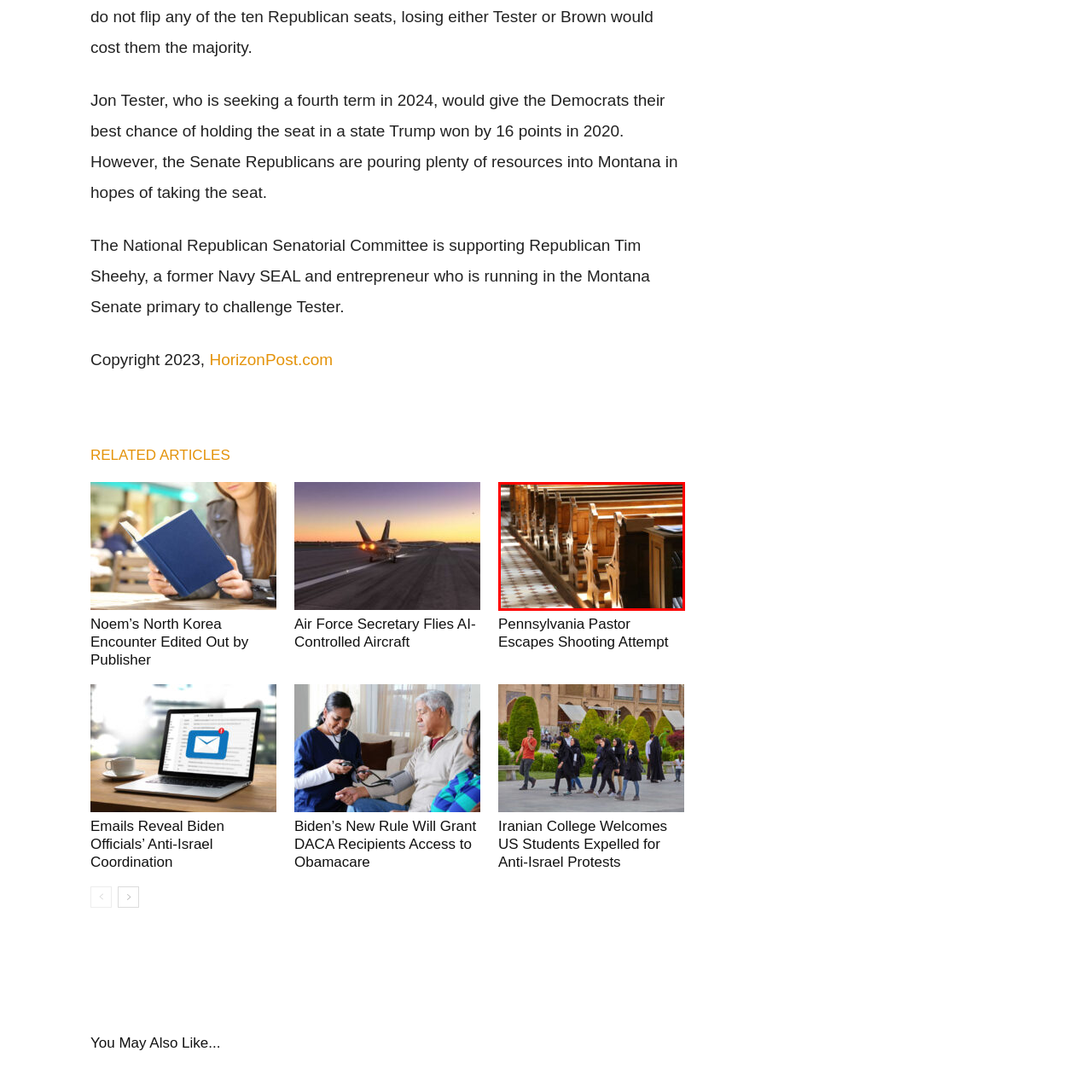What is the pattern on the floor?
Check the image inside the red boundary and answer the question using a single word or brief phrase.

Tile design